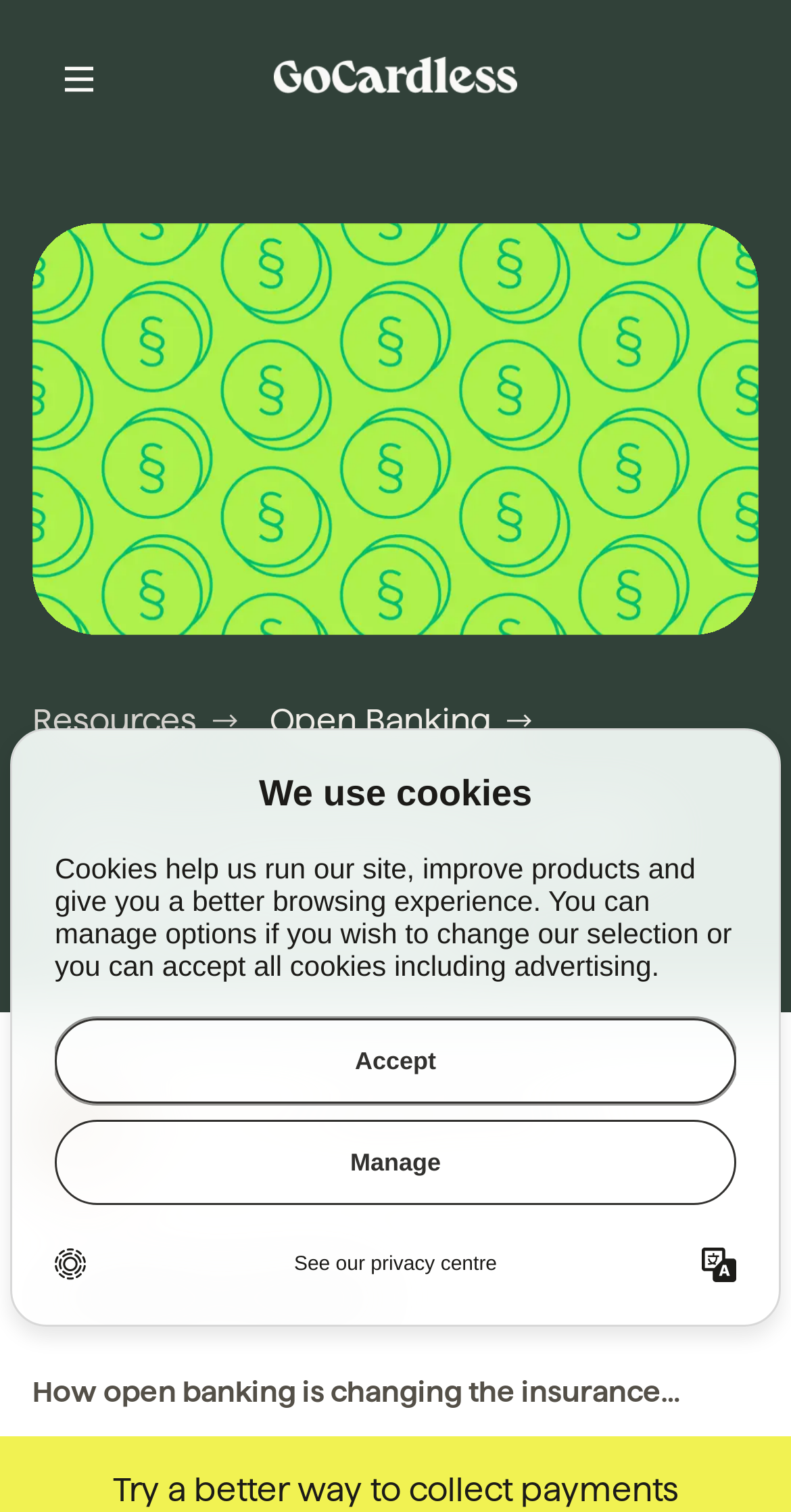Bounding box coordinates should be in the format (top-left x, top-left y, bottom-right x, bottom-right y) and all values should be floating point numbers between 0 and 1. Determine the bounding box coordinate for the UI element described as: parent_node: menu

[0.346, 0.038, 0.654, 0.067]